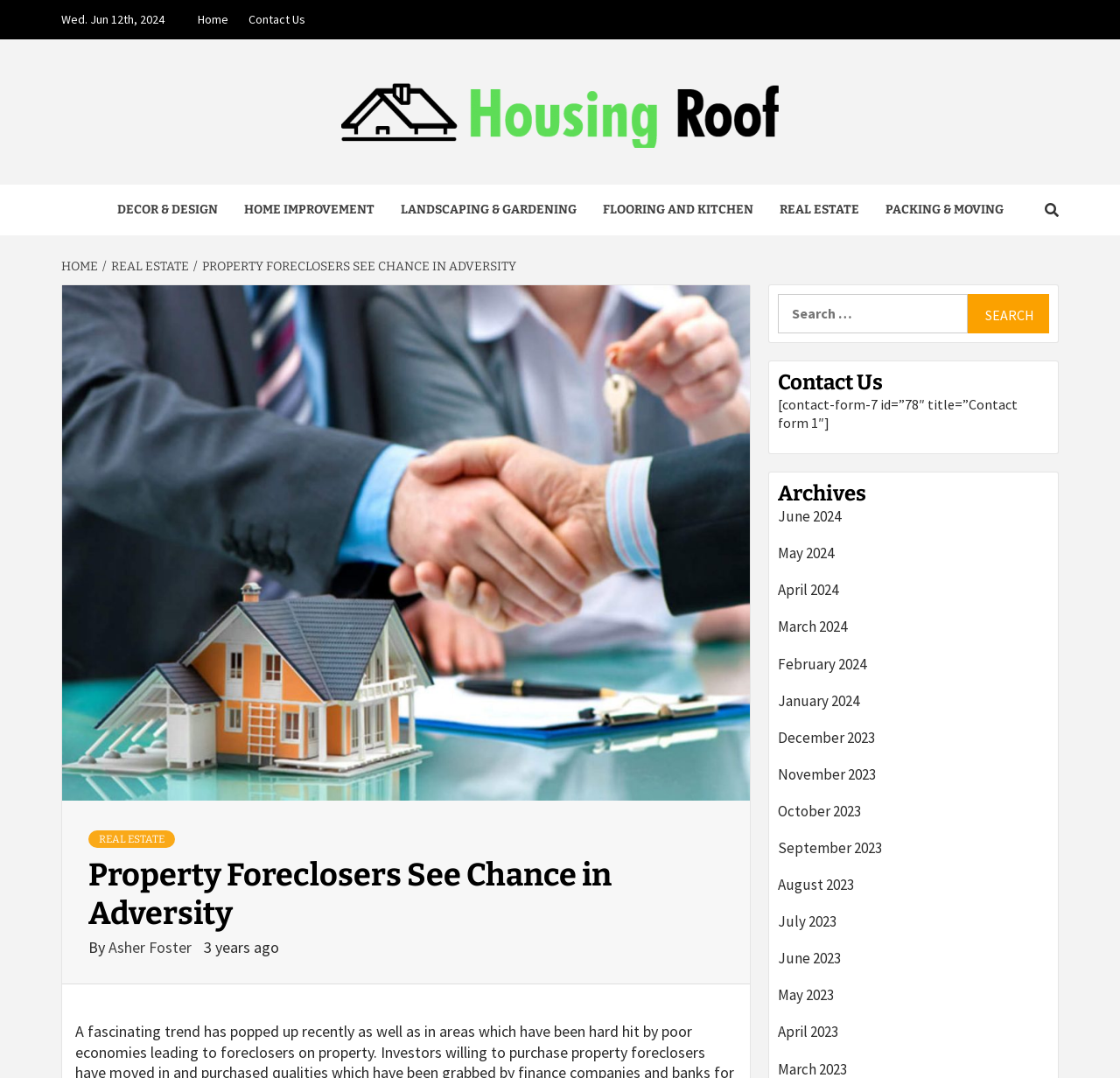Determine the bounding box coordinates of the clickable element necessary to fulfill the instruction: "Contact Us". Provide the coordinates as four float numbers within the 0 to 1 range, i.e., [left, top, right, bottom].

[0.695, 0.343, 0.937, 0.367]